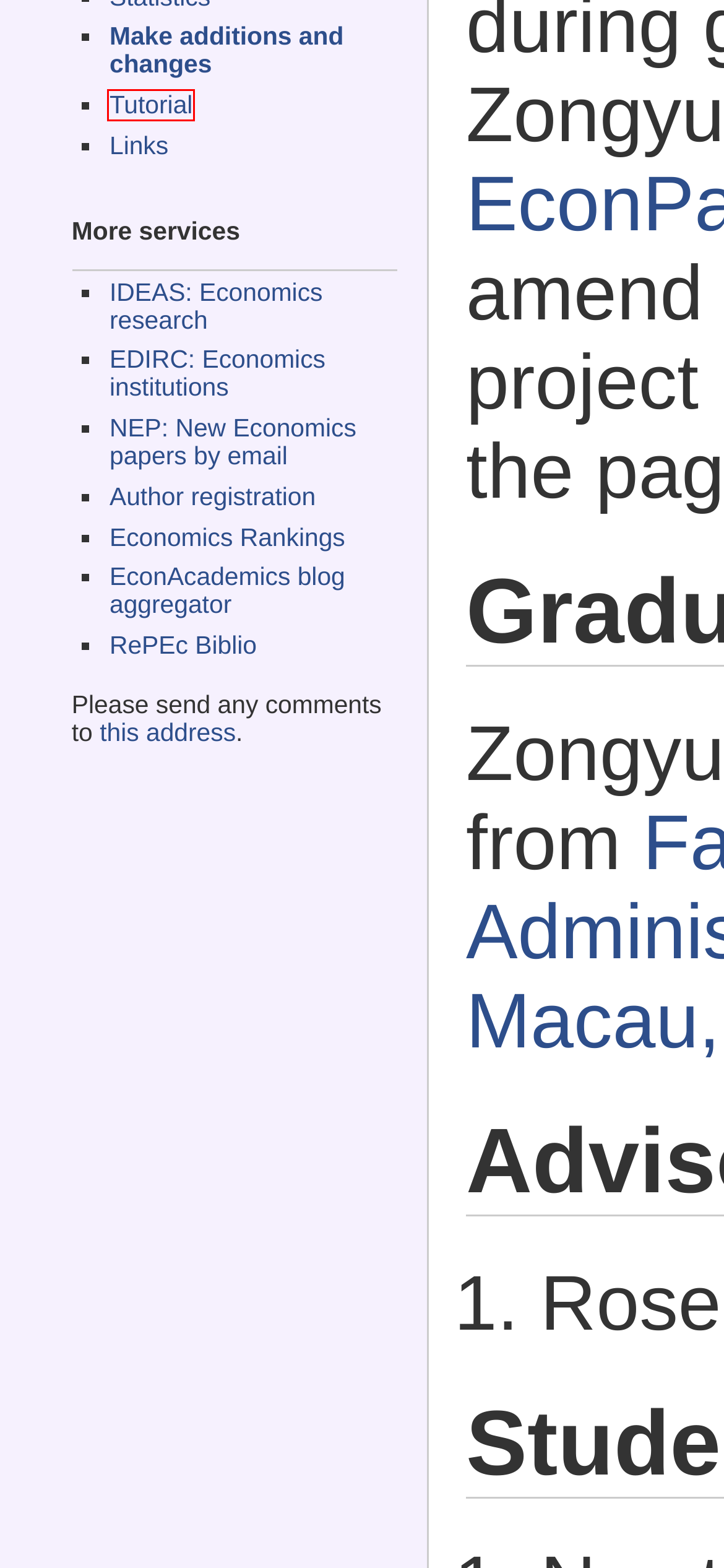Observe the screenshot of a webpage with a red bounding box around an element. Identify the webpage description that best fits the new page after the element inside the bounding box is clicked. The candidates are:
A. RePEc Author Service
B. Economics Rankings | IDEAS/RePEc
C. EconPapers: Zongyuan Li
D. RePEc Genealogy tutorial | The RePEc Blog
E. EconAcademics blog aggregator for economics research
F. Faculty of Business Administration, University of Macau | EDIRC/RePEc
G. RePEc Biblio
H. NEP: New Economics Papers

D